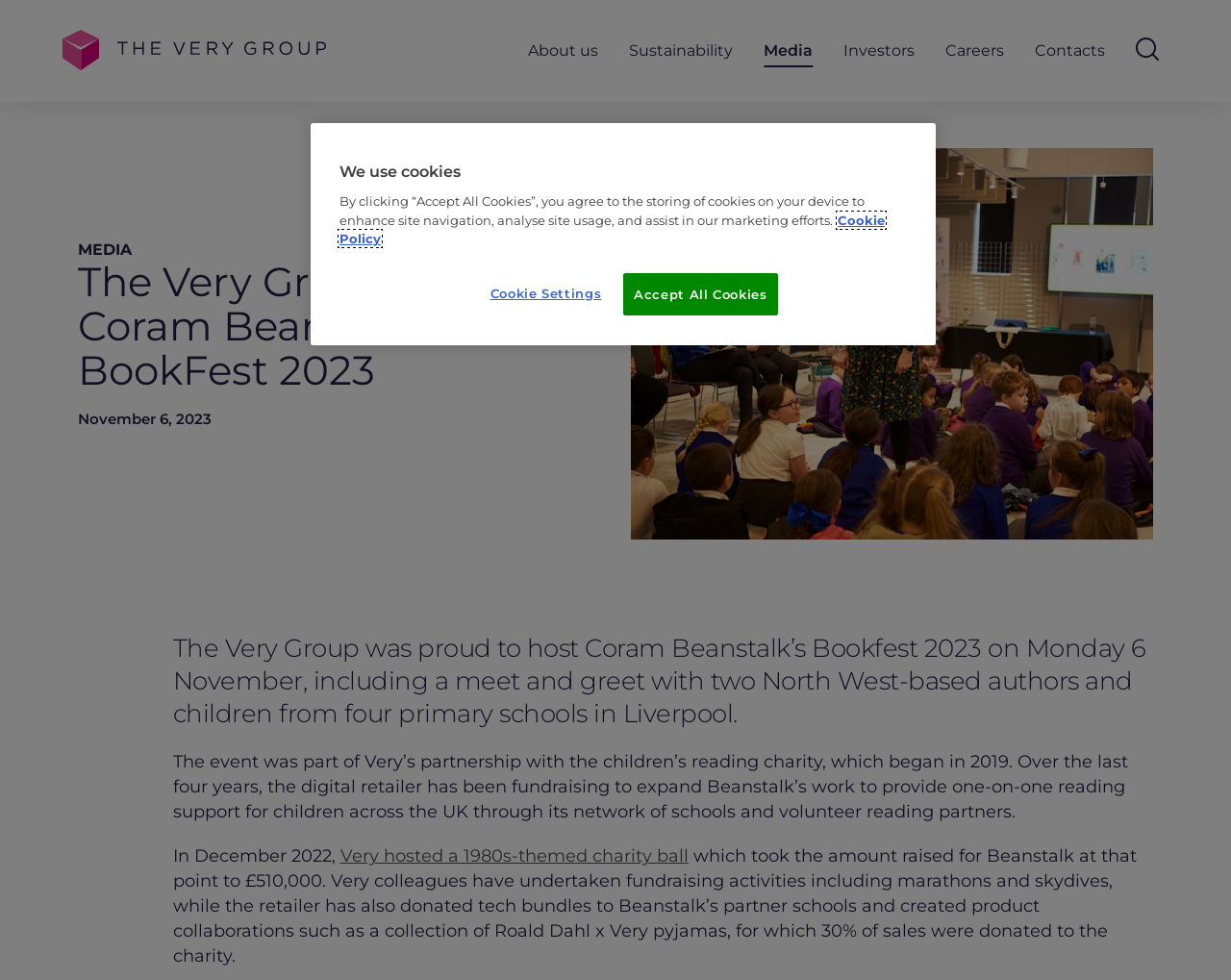How much money was raised for Beanstalk at a certain point?
Relying on the image, give a concise answer in one word or a brief phrase.

£510,000